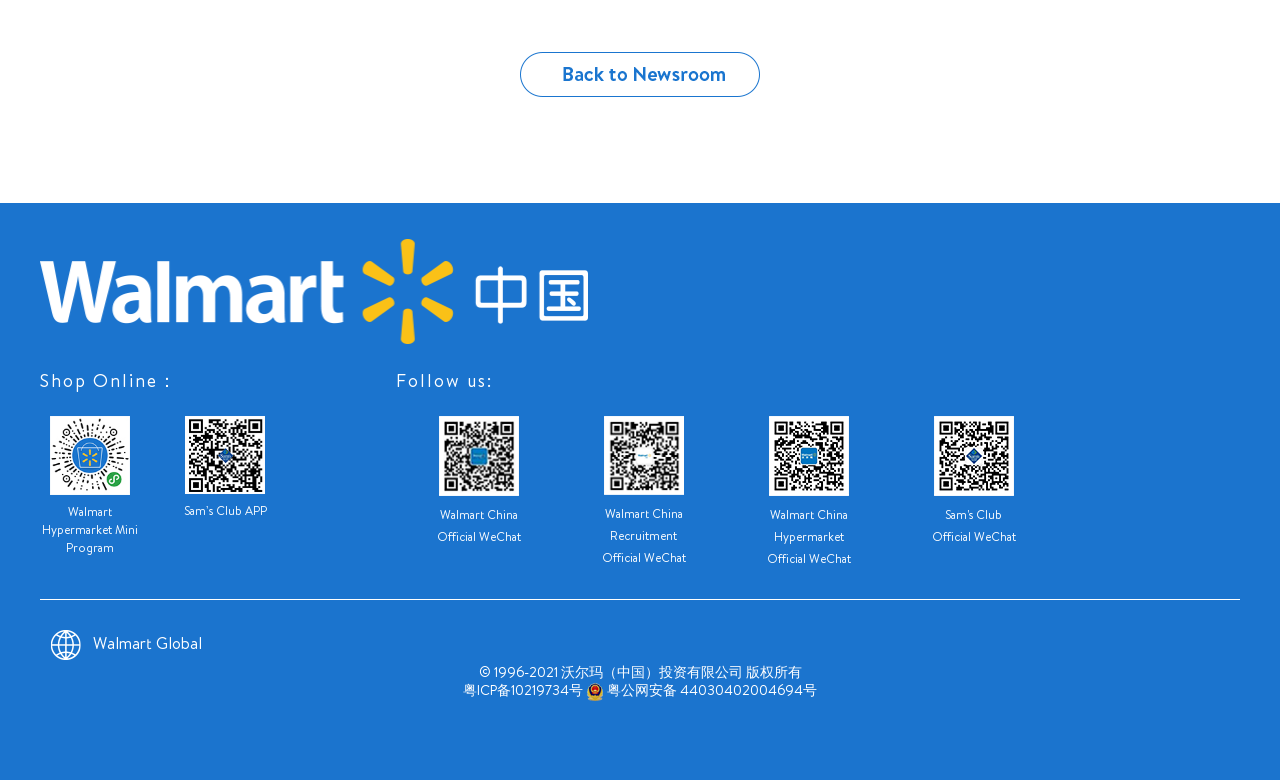Locate the UI element described as follows: "2012". Return the bounding box coordinates as four float numbers between 0 and 1 in the order [left, top, right, bottom].

None